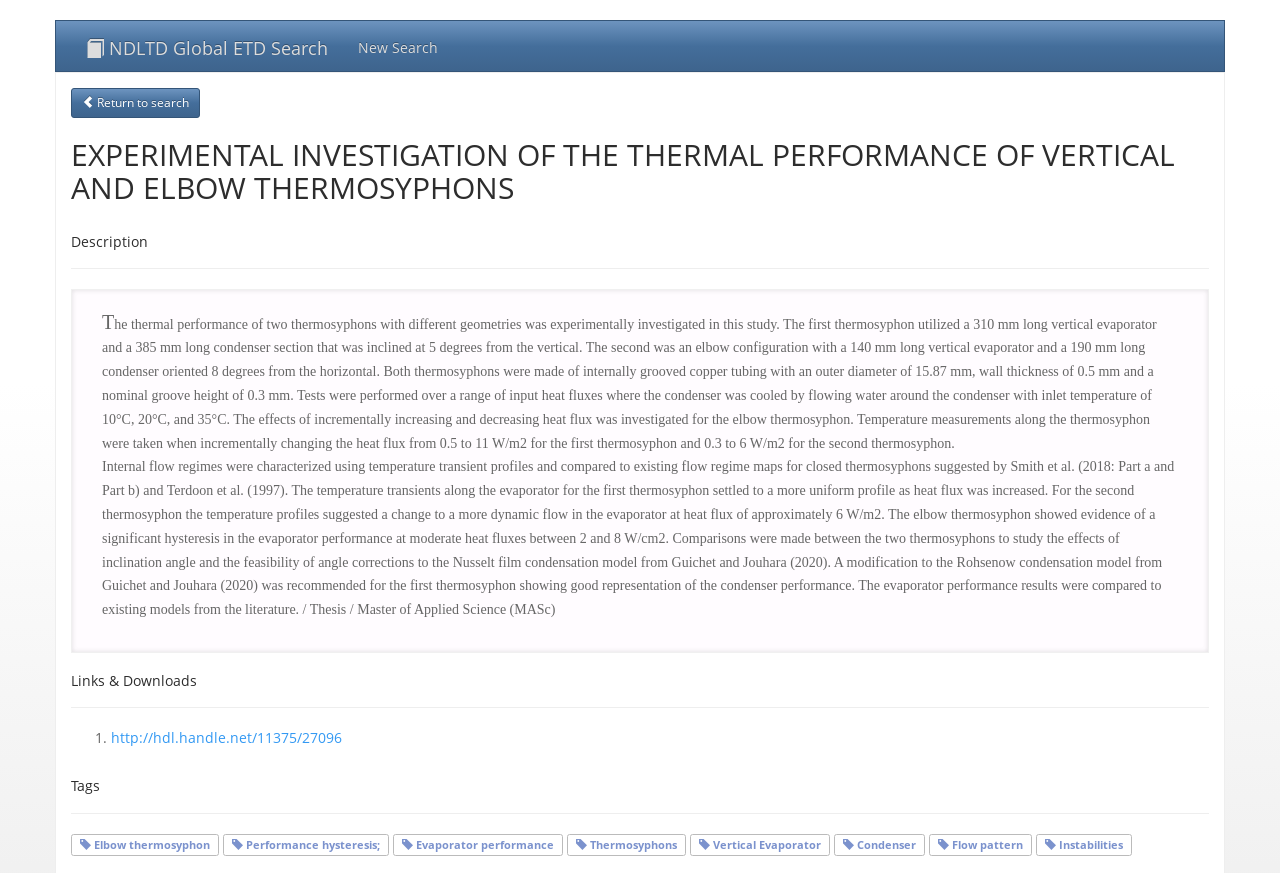Please identify the coordinates of the bounding box that should be clicked to fulfill this instruction: "Search for ETDs".

[0.055, 0.024, 0.268, 0.081]